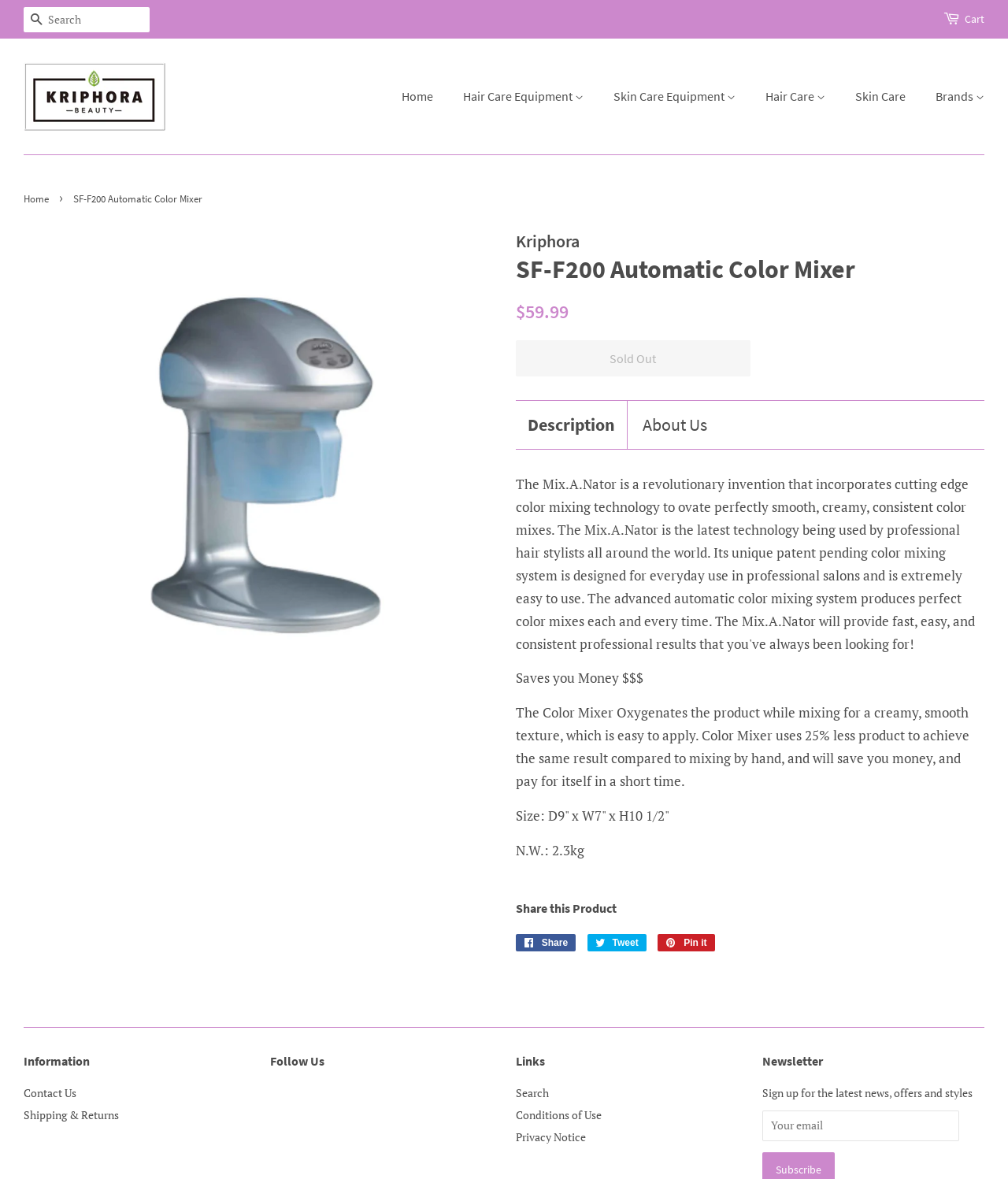What is the name of the product listed under 'Brands'?
Could you please answer the question thoroughly and with as much detail as possible?

Under the 'Brands' category, there are several product names listed, including 'Kaaral-Maraes', 'Kriphora', 'EMME Diciotto', and more. These are likely the names of specific products or brands offered by the company.